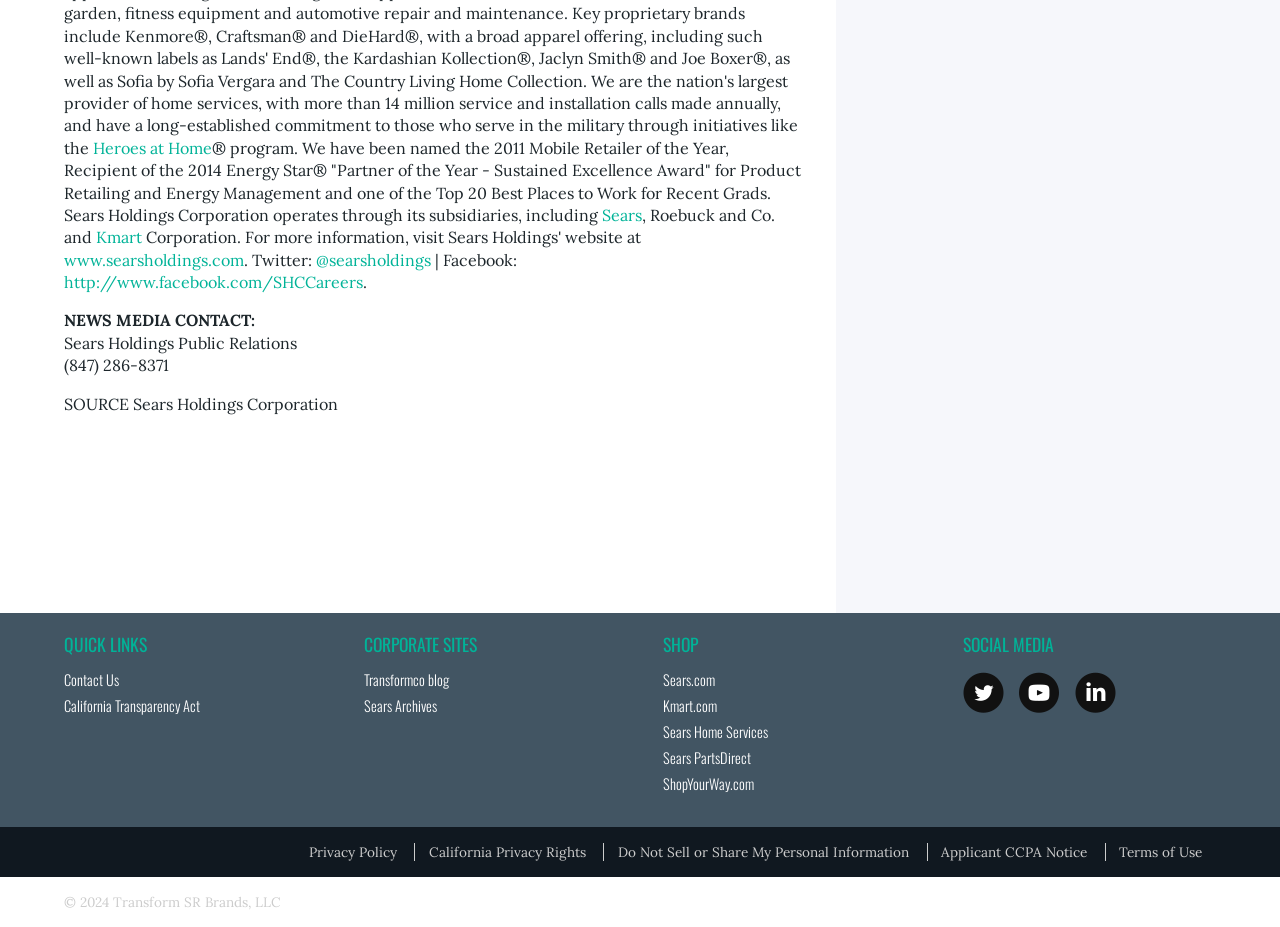Highlight the bounding box coordinates of the element that should be clicked to carry out the following instruction: "Close the window". The coordinates must be given as four float numbers ranging from 0 to 1, i.e., [left, top, right, bottom].

None